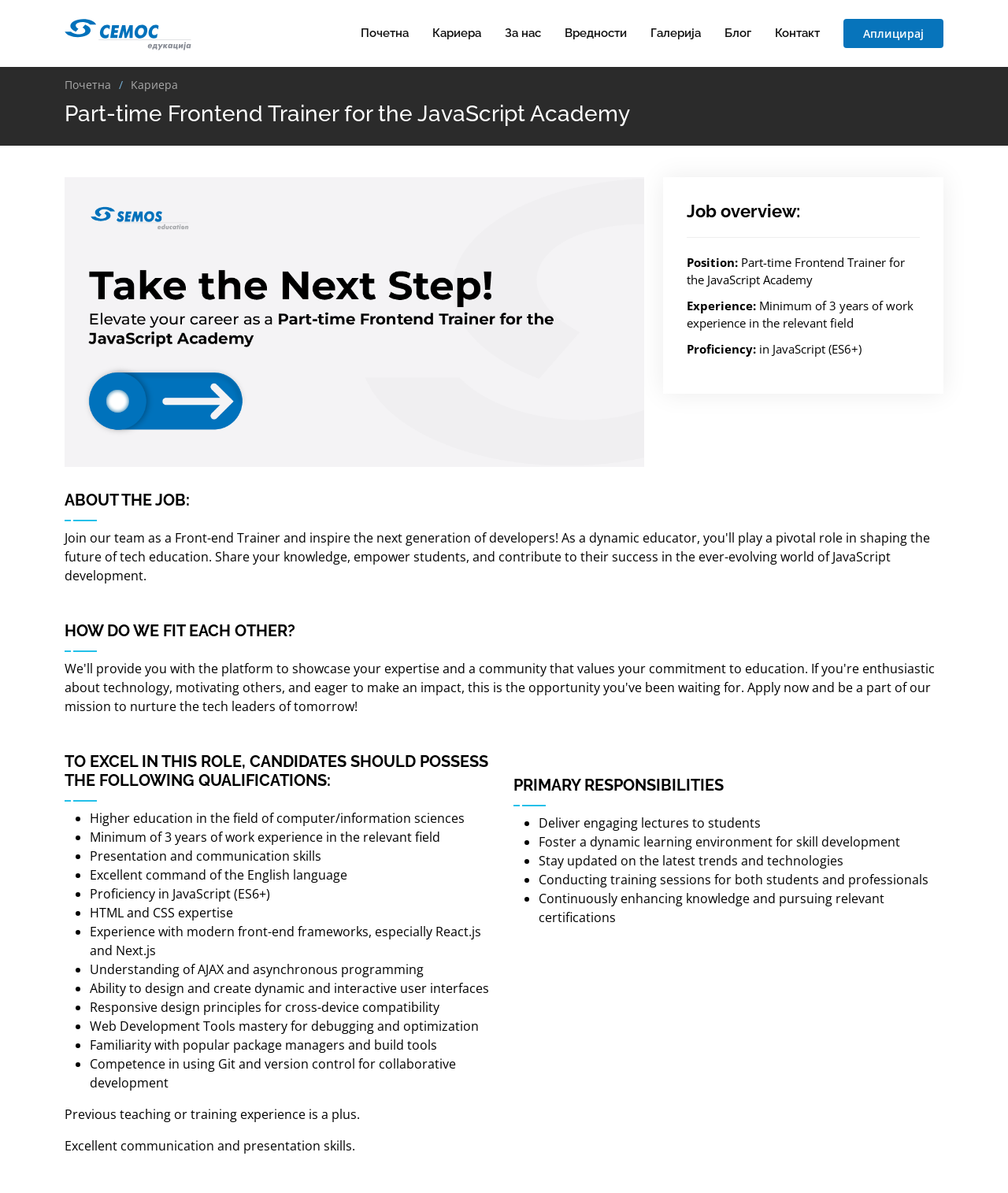What is the minimum work experience required for the job?
Please craft a detailed and exhaustive response to the question.

I found the answer by looking at the 'Experience:' section, which states 'Minimum of 3 years of work experience in the relevant field'. This indicates that the job requires at least 3 years of relevant work experience.